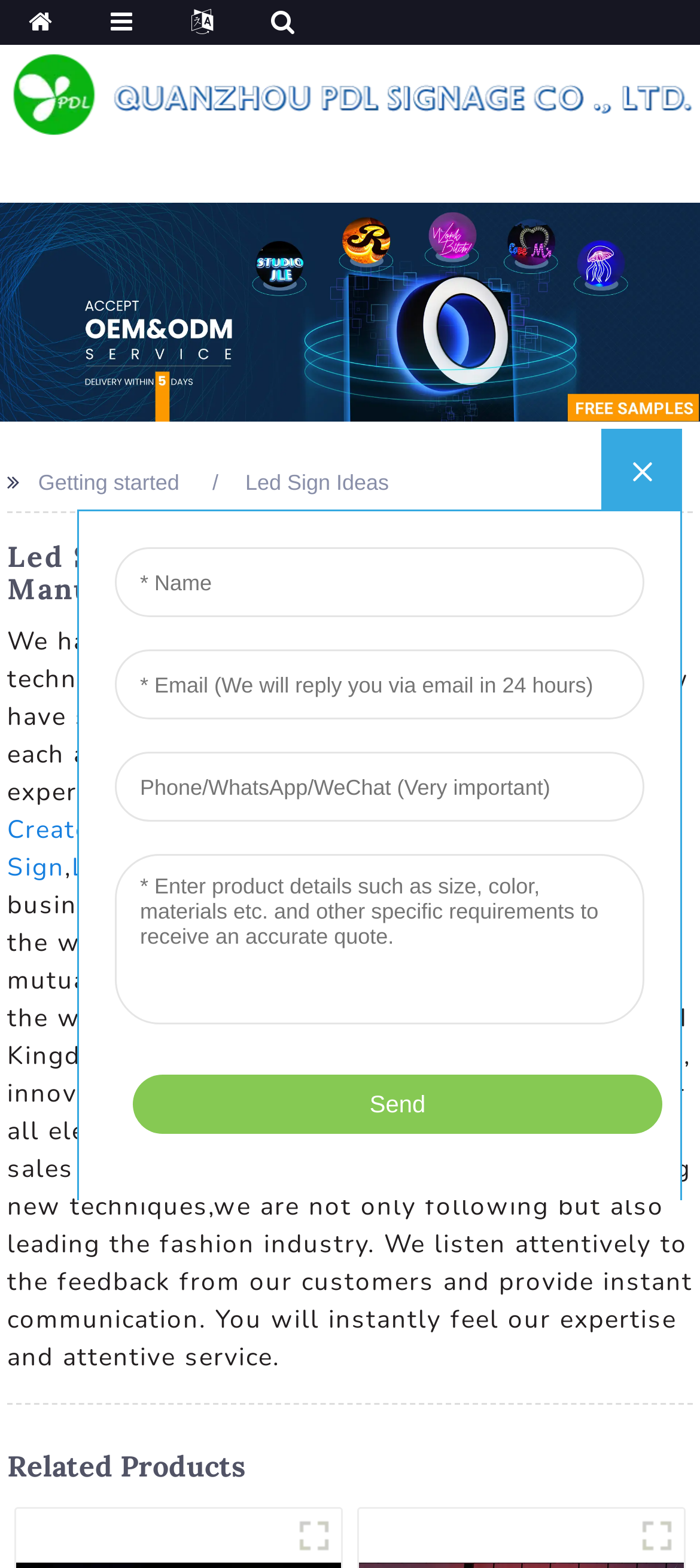Please locate the bounding box coordinates of the element's region that needs to be clicked to follow the instruction: "Get started". The bounding box coordinates should be provided as four float numbers between 0 and 1, i.e., [left, top, right, bottom].

[0.054, 0.3, 0.256, 0.316]